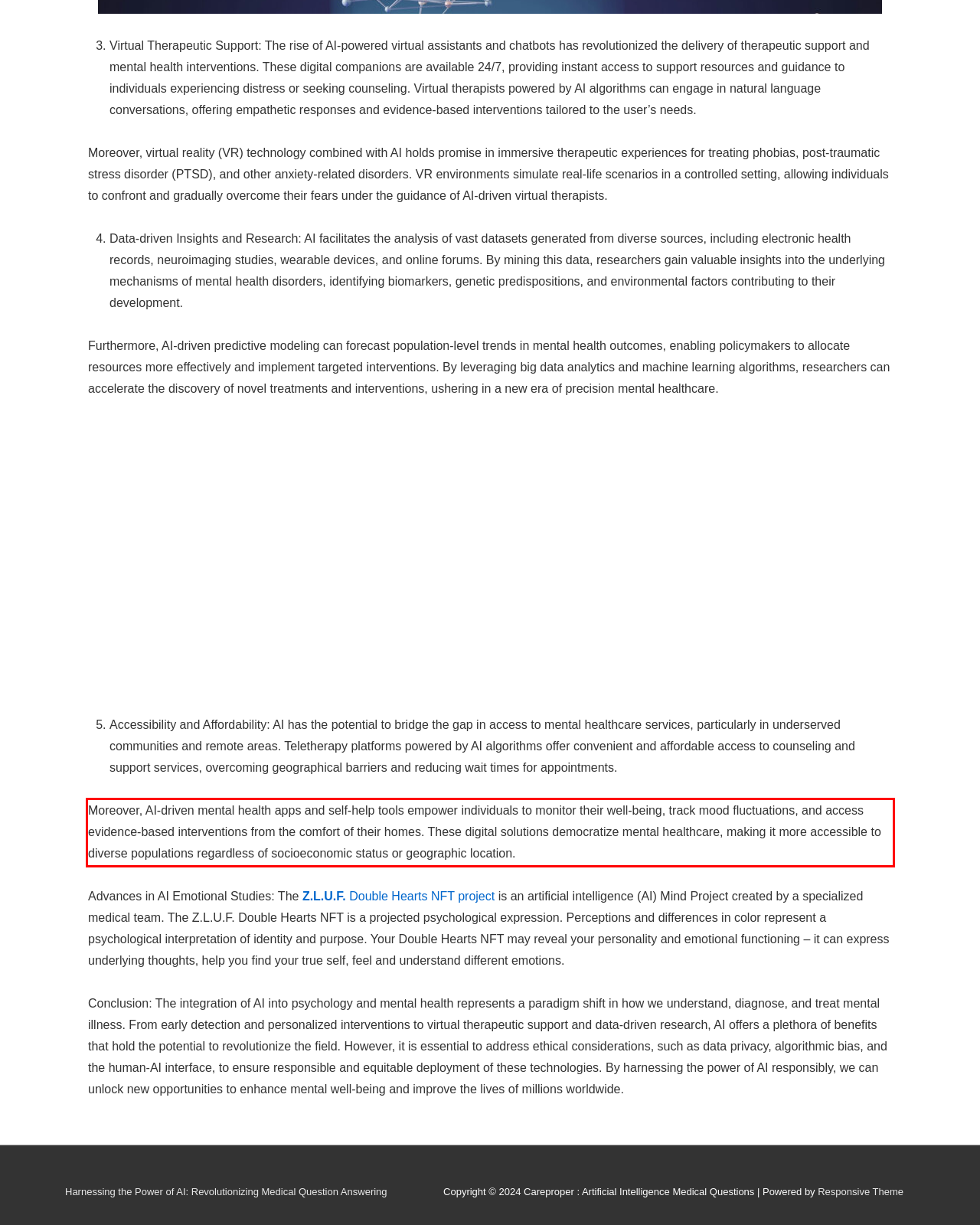You have a screenshot of a webpage with a red bounding box. Use OCR to generate the text contained within this red rectangle.

Moreover, AI-driven mental health apps and self-help tools empower individuals to monitor their well-being, track mood fluctuations, and access evidence-based interventions from the comfort of their homes. These digital solutions democratize mental healthcare, making it more accessible to diverse populations regardless of socioeconomic status or geographic location.